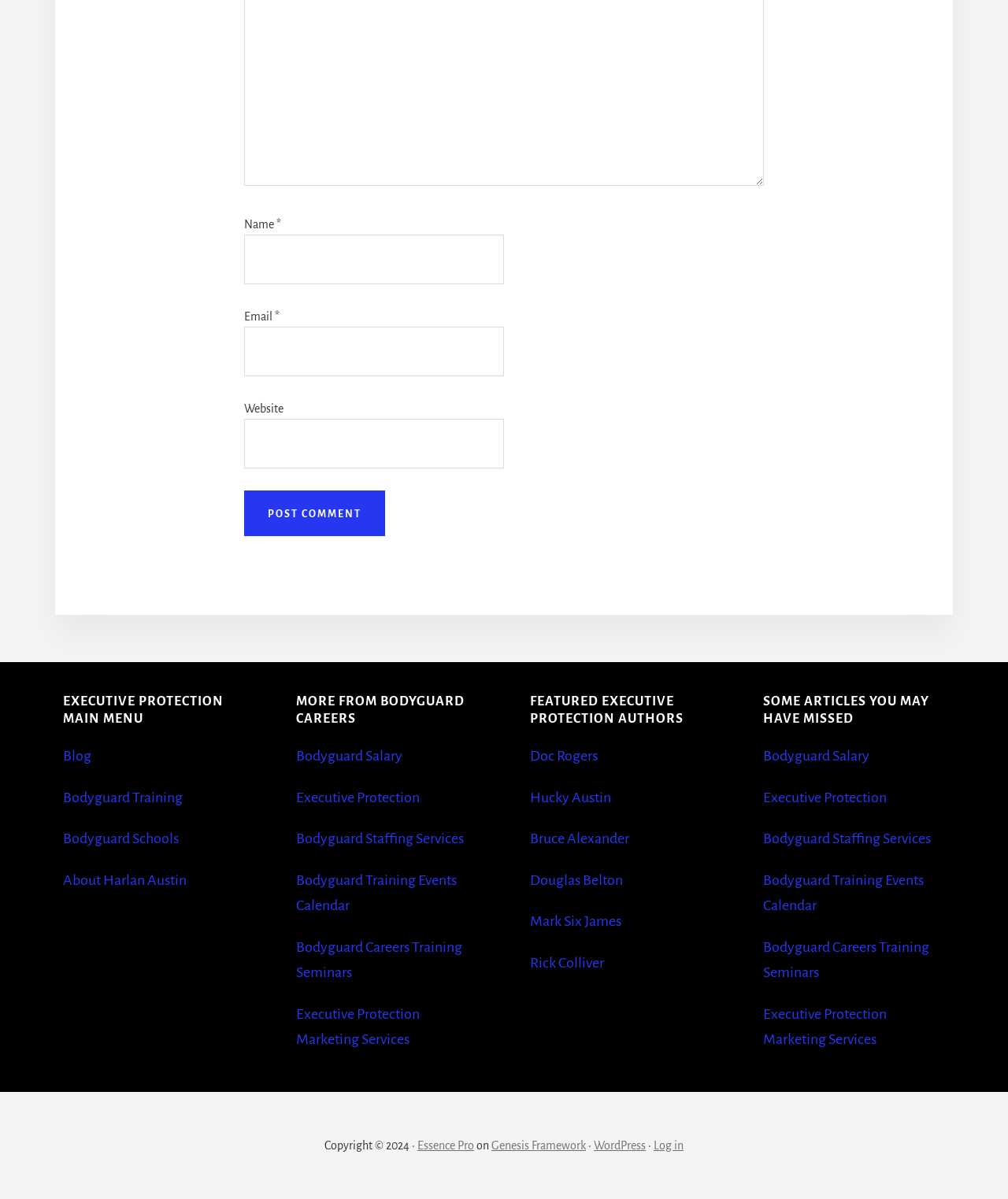Give a one-word or one-phrase response to the question: 
What is the main topic of the webpage?

Executive Protection